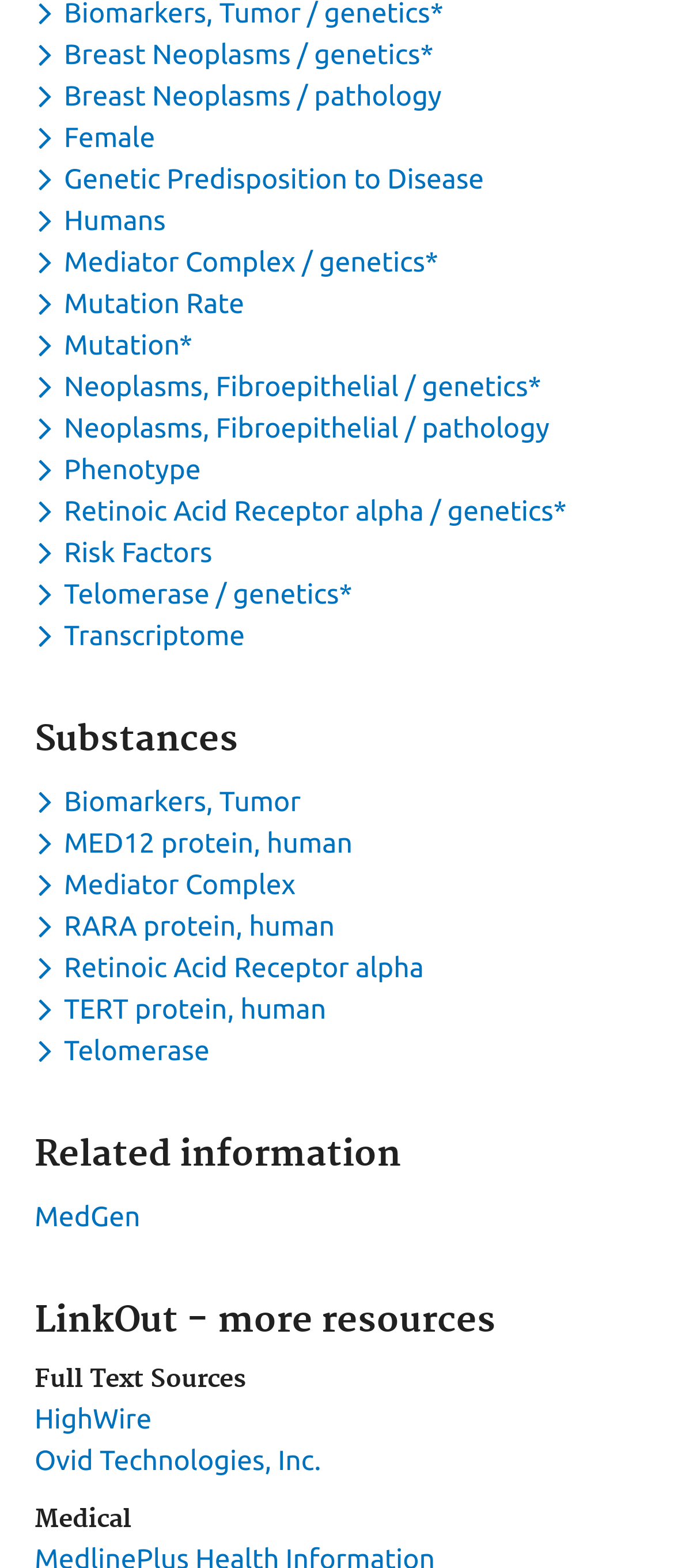Provide a one-word or one-phrase answer to the question:
What is the second category listed?

Substances